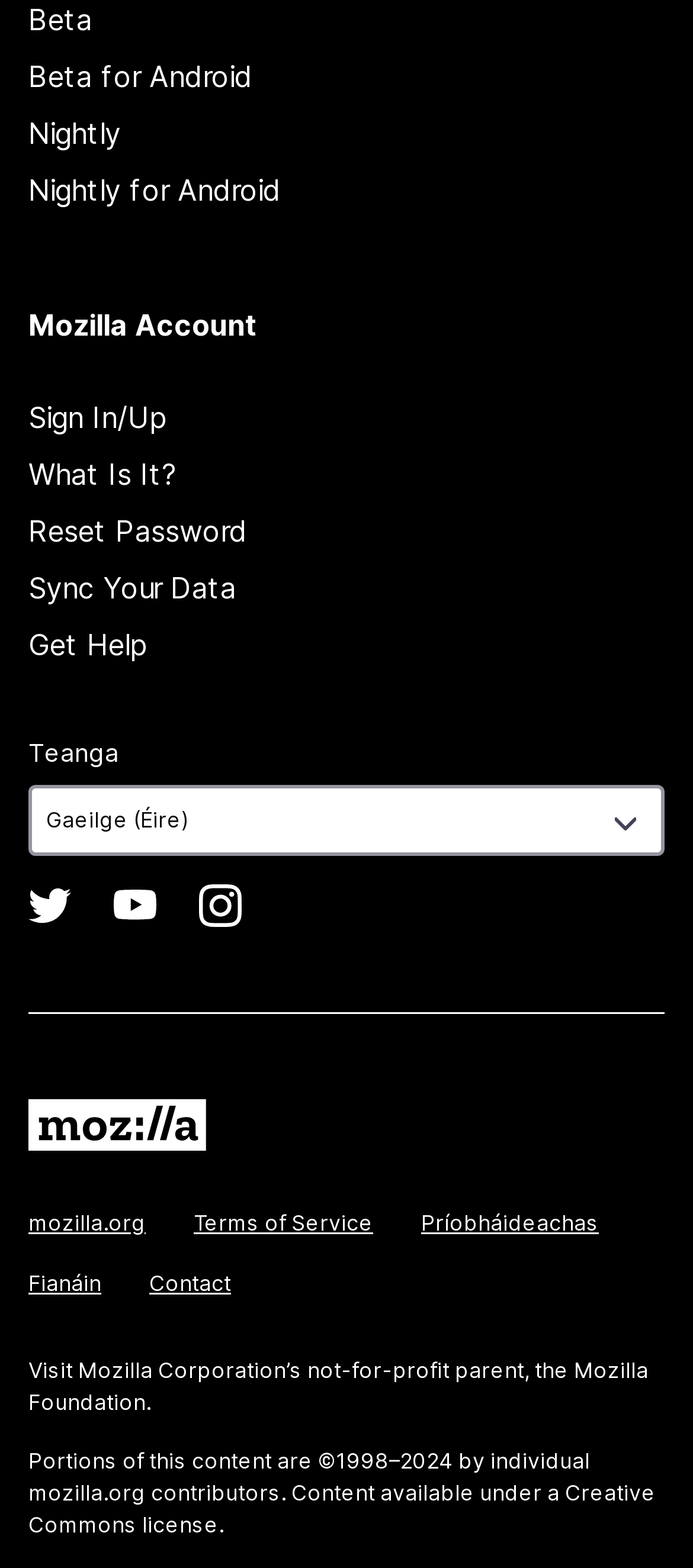What is the purpose of the 'Mozilla Account' section?
Based on the visual content, answer with a single word or a brief phrase.

Sign In/Up